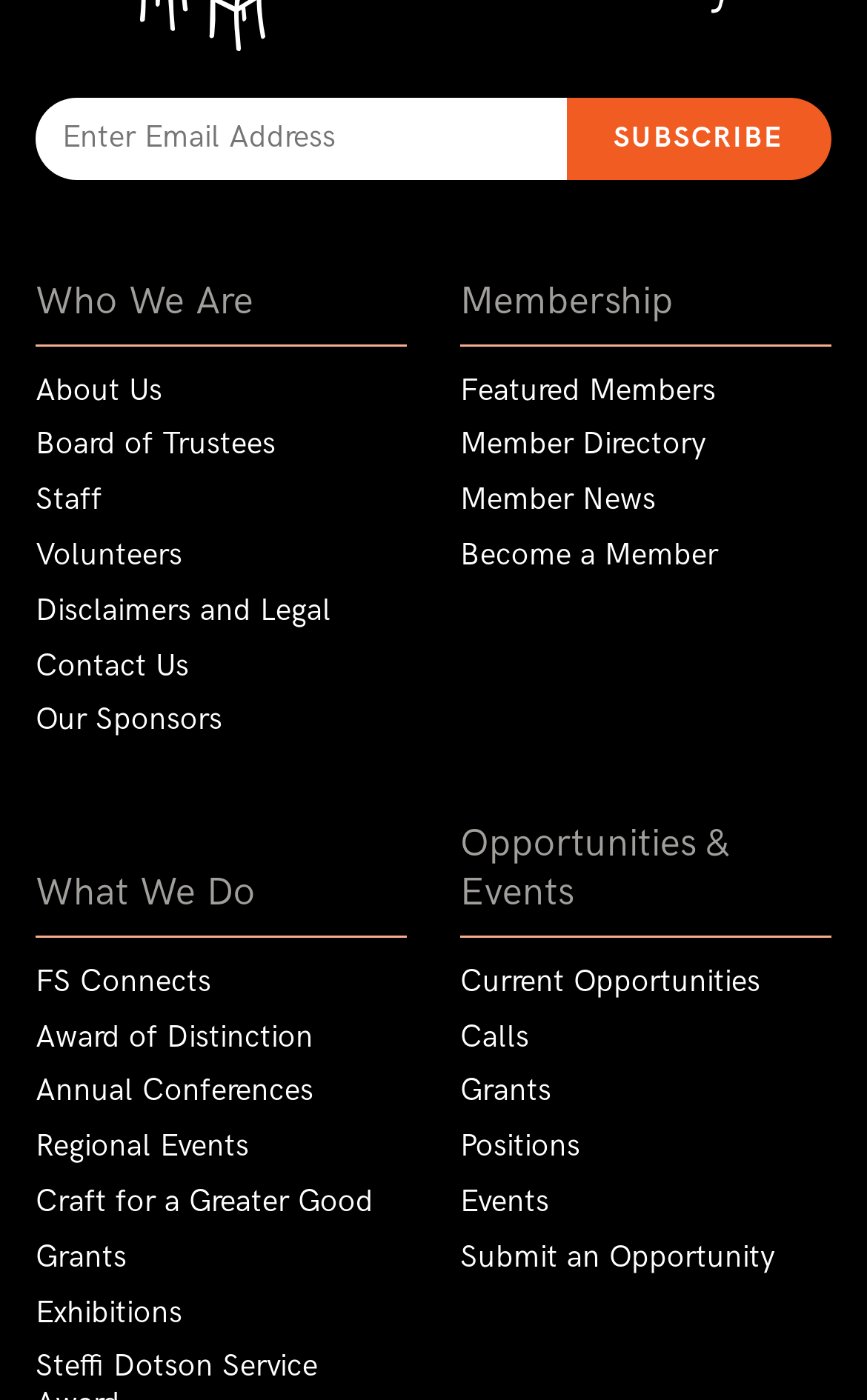What is the last link under 'What We Do'?
Provide a short answer using one word or a brief phrase based on the image.

Exhibitions